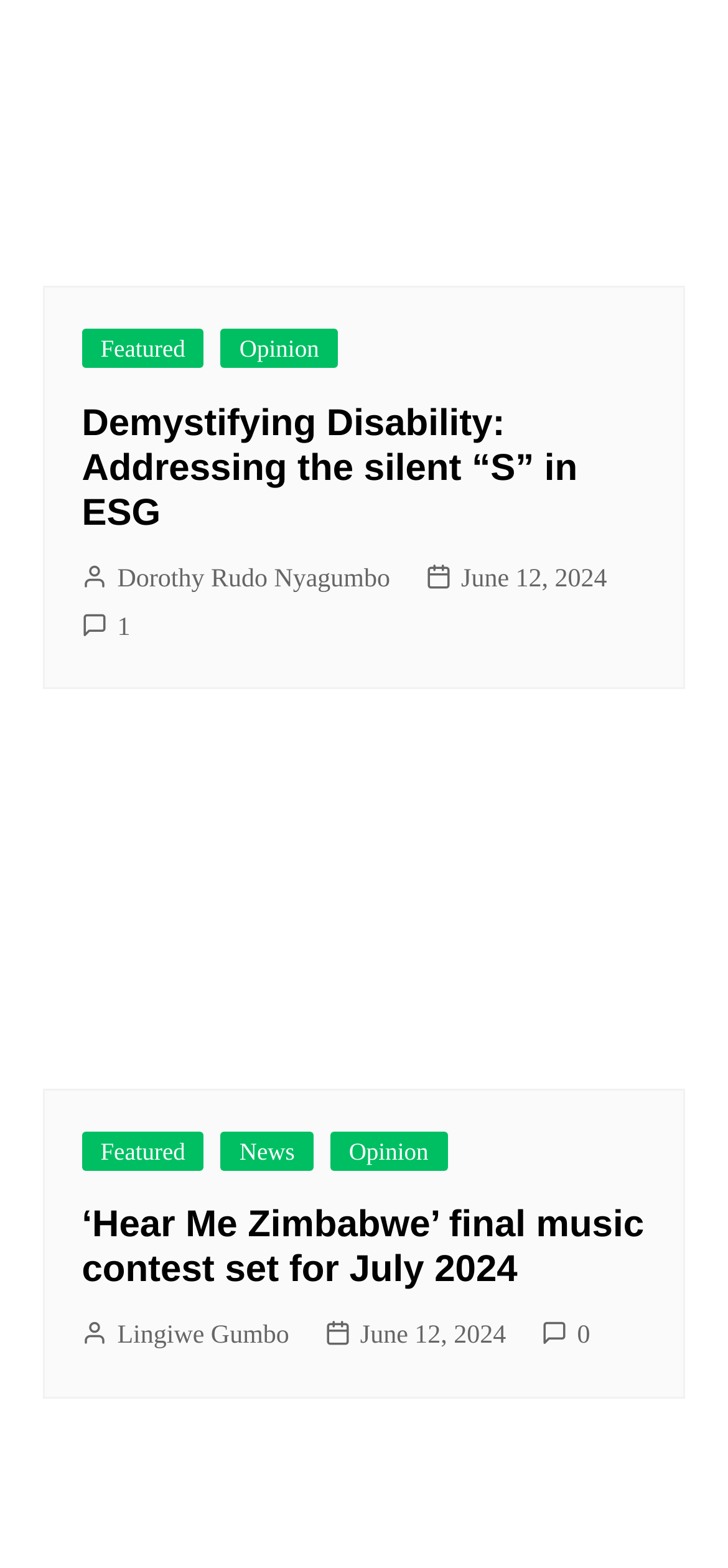Identify the bounding box coordinates of the element that should be clicked to fulfill this task: "Click on the 'Featured' link". The coordinates should be provided as four float numbers between 0 and 1, i.e., [left, top, right, bottom].

[0.112, 0.21, 0.28, 0.235]